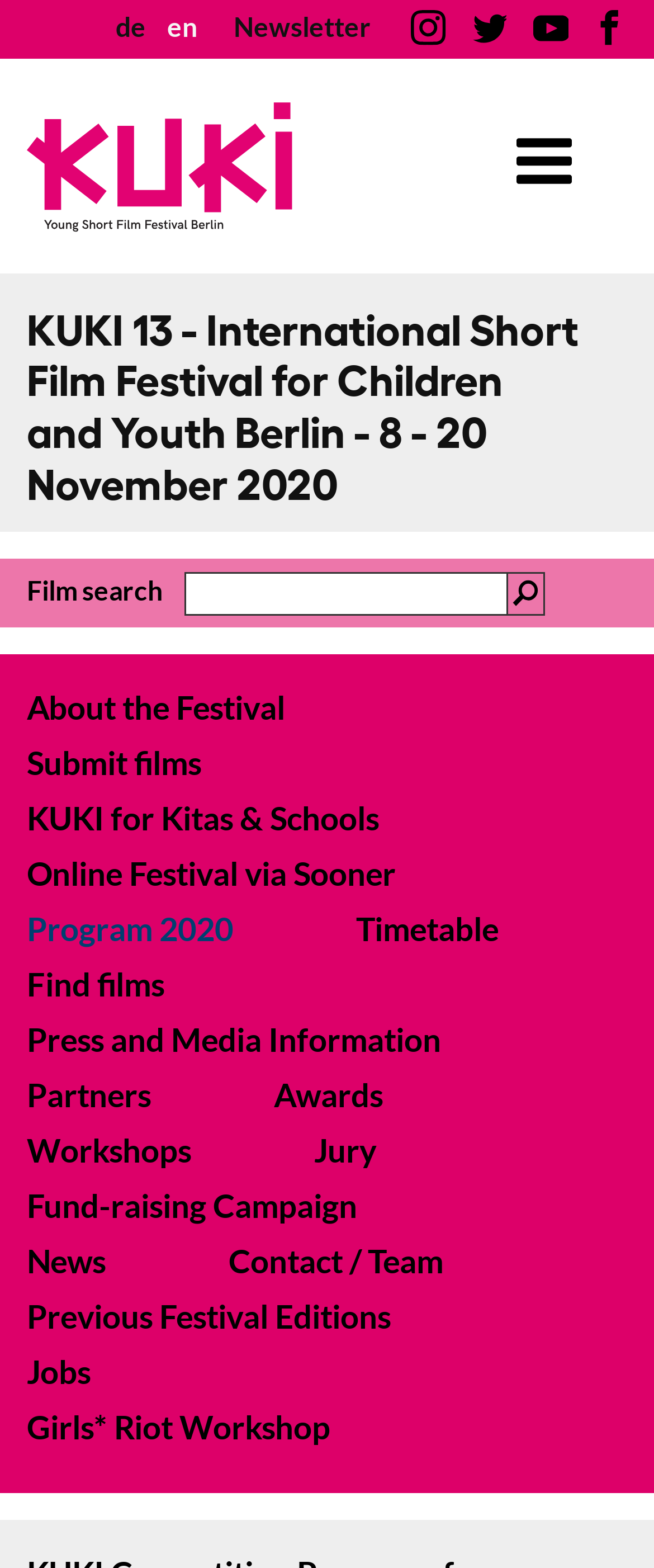Locate the coordinates of the bounding box for the clickable region that fulfills this instruction: "Submit a film".

[0.041, 0.473, 0.406, 0.5]